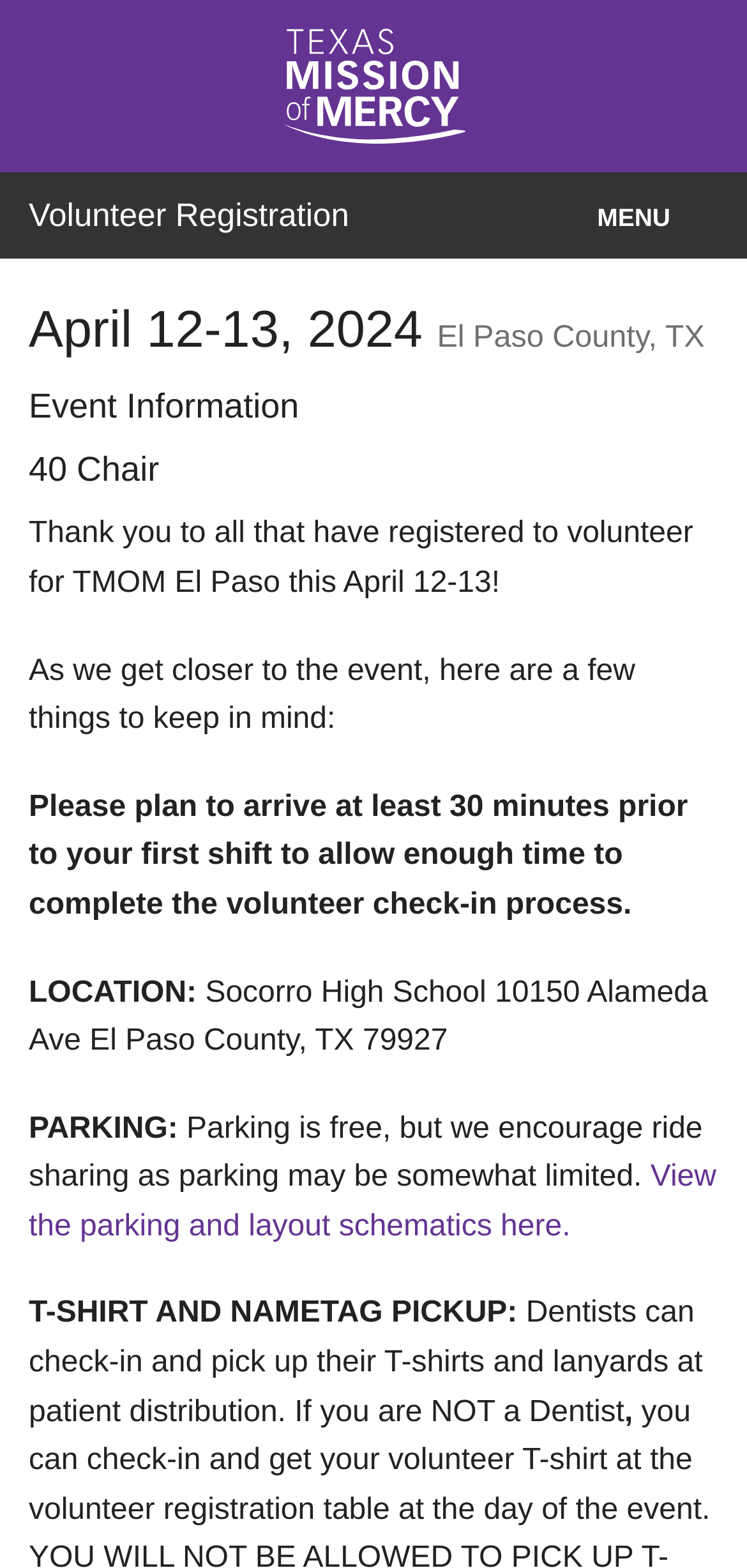What can dentists do at patient distribution?
From the details in the image, answer the question comprehensively.

I found the answer by reading the text 'Dentists can check-in and pick up their T-shirts and lanyards at patient distribution.' on the webpage.